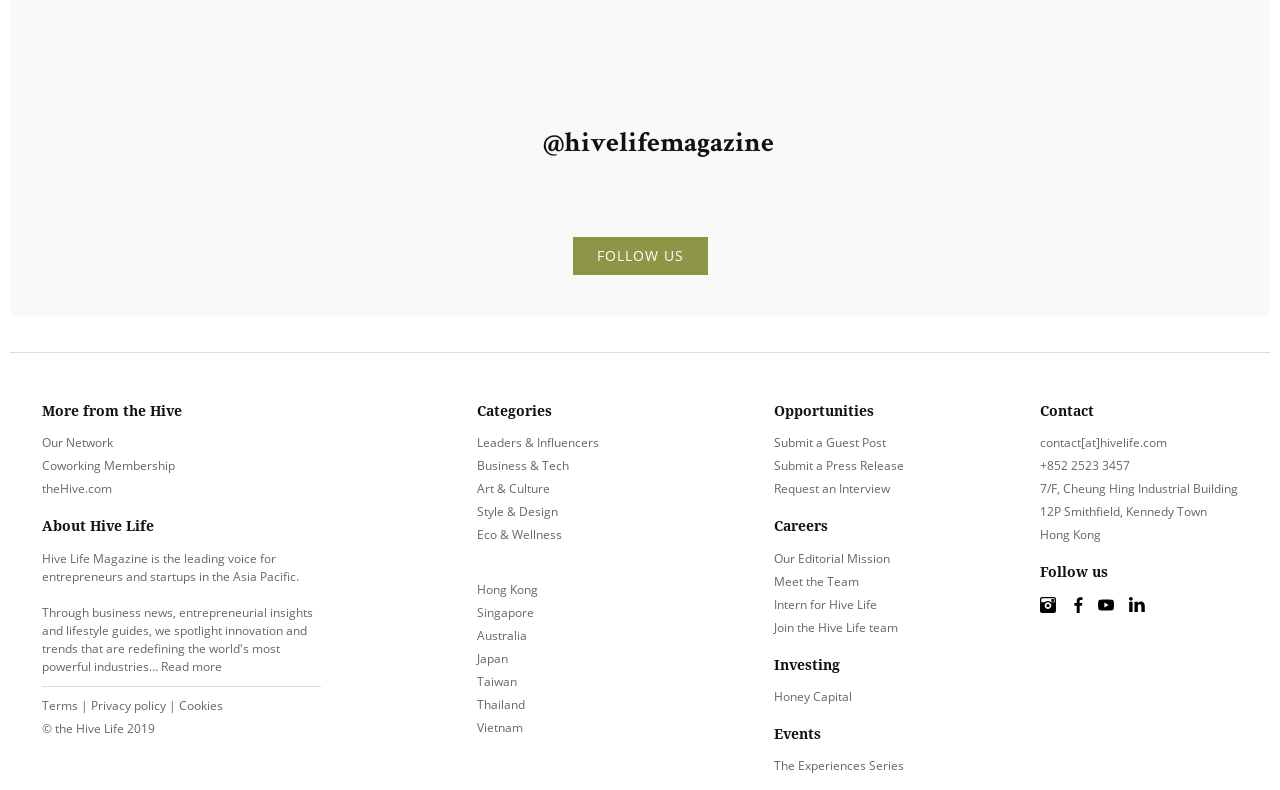What is the name of the investment arm of Hive Life?
Give a detailed and exhaustive answer to the question.

The name of the investment arm of Hive Life can be found in the section with the heading 'Investing'. There is a link with the text 'Honey Capital' which suggests that it is the investment arm of Hive Life.